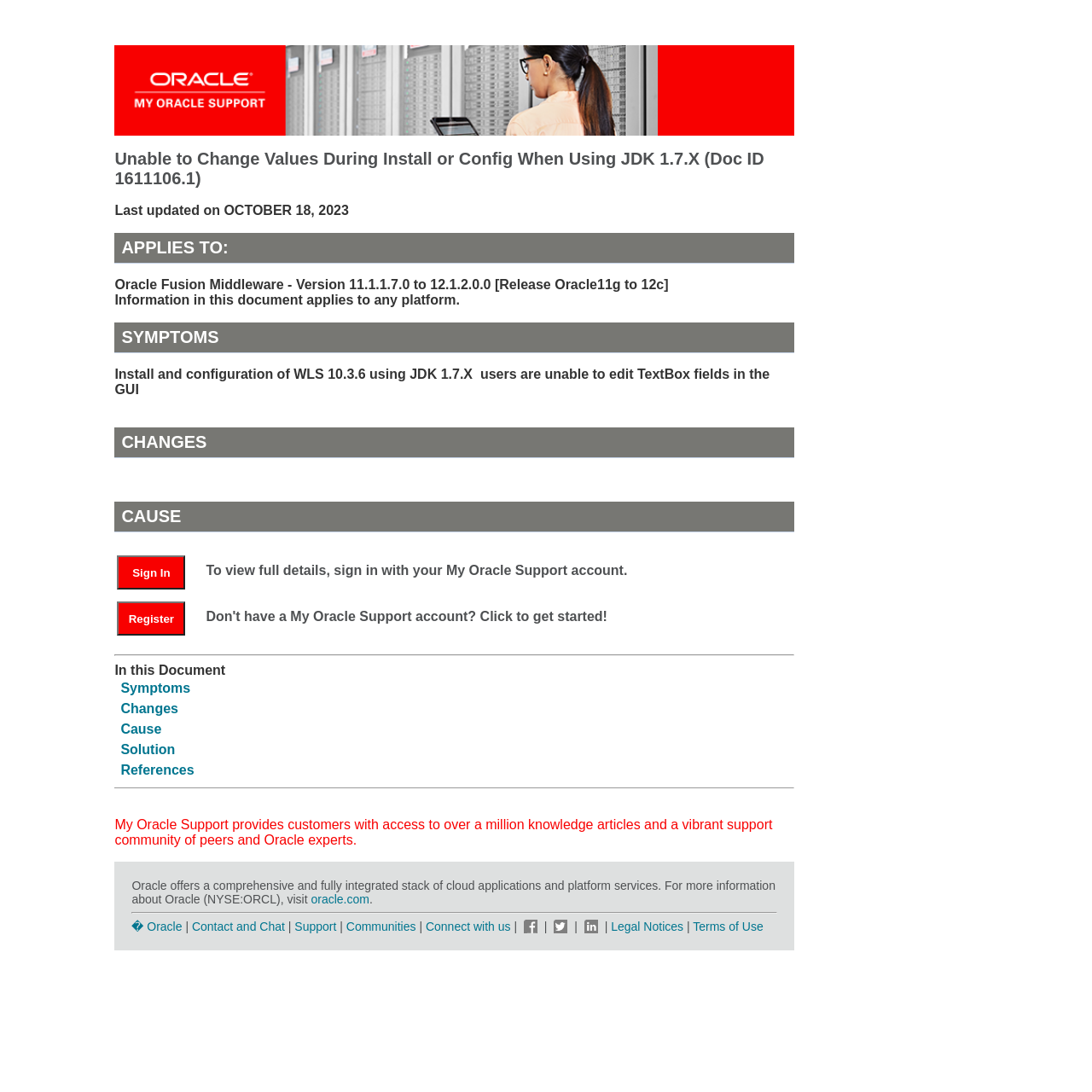Can you specify the bounding box coordinates for the region that should be clicked to fulfill this instruction: "Register for a My Oracle Support account".

[0.107, 0.551, 0.17, 0.582]